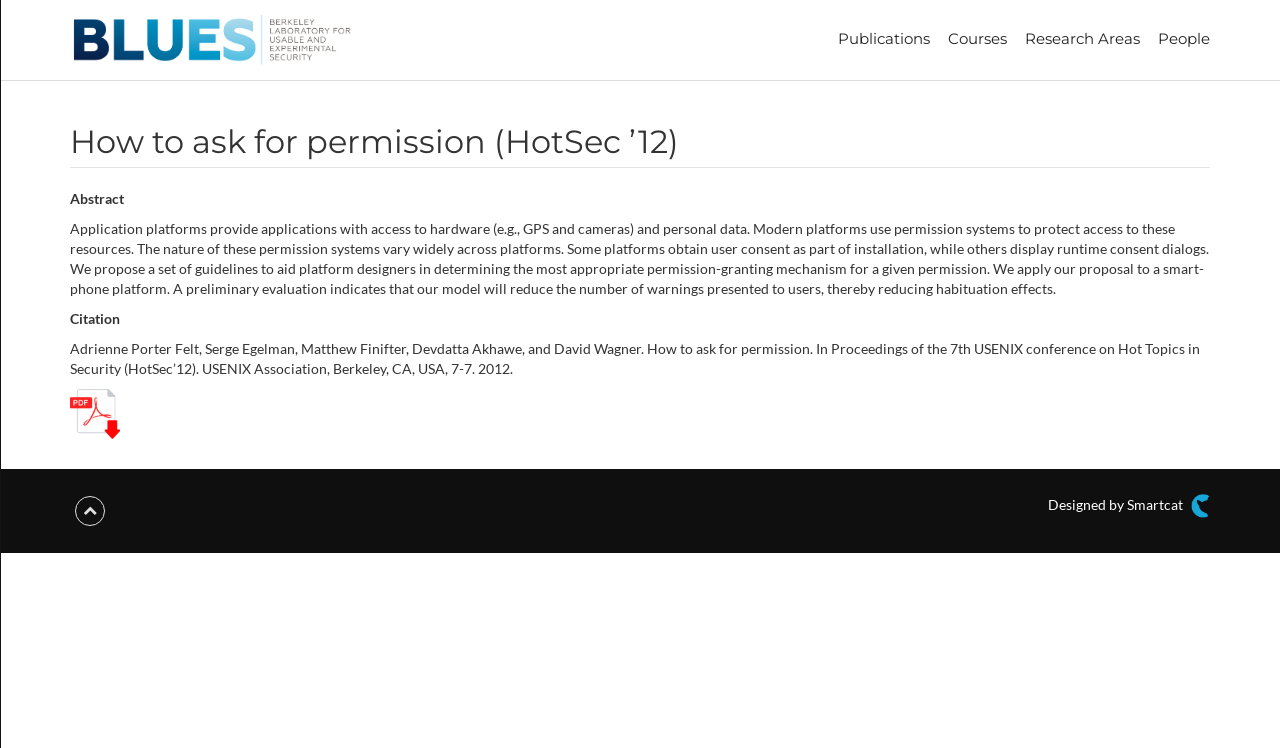Who are the authors of the research paper?
Please look at the screenshot and answer using one word or phrase.

Adrienne Porter Felt, et al.